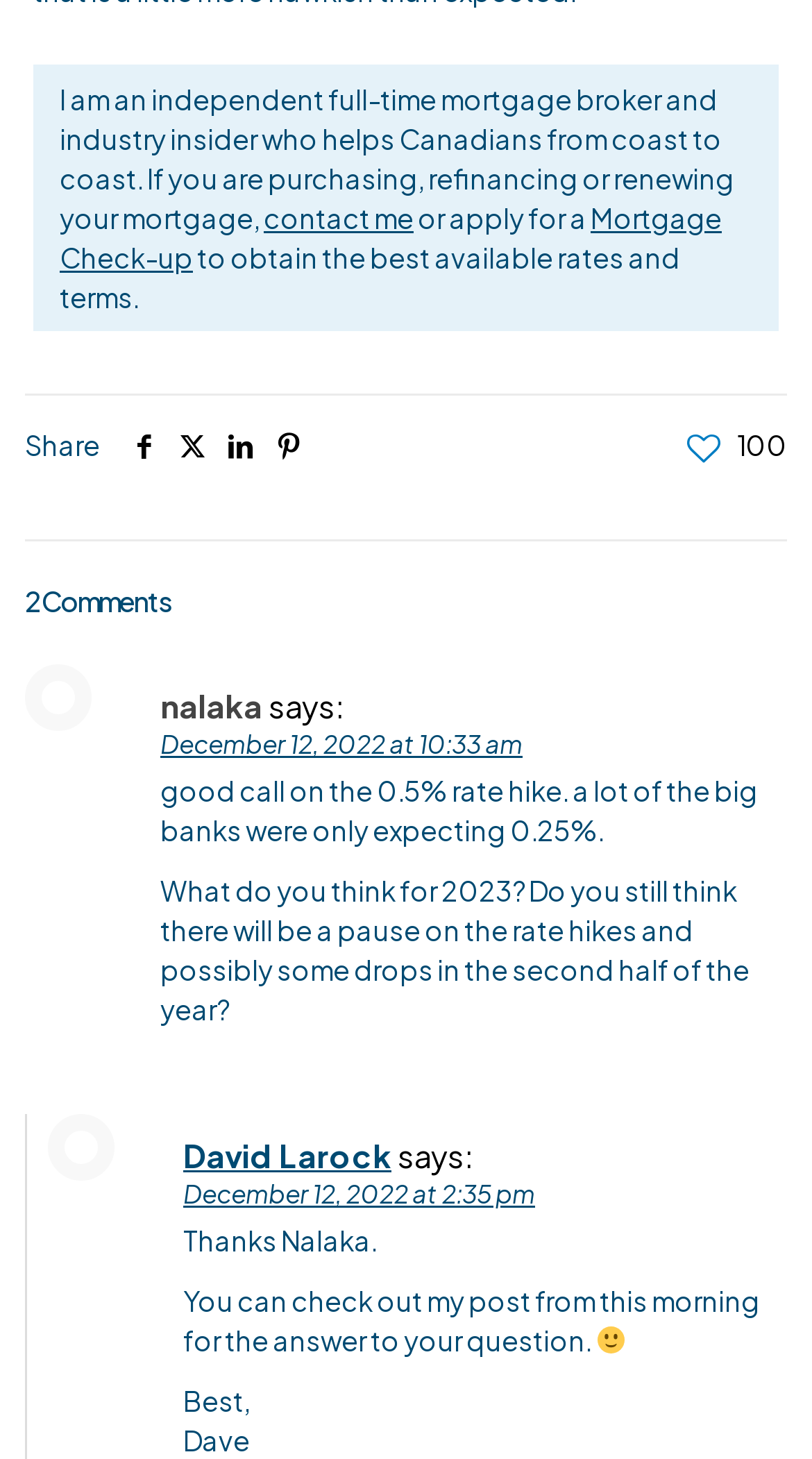Provide the bounding box coordinates for the specified HTML element described in this description: "aria-label="pinterest icon"". The coordinates should be four float numbers ranging from 0 to 1, in the format [left, top, right, bottom].

[0.326, 0.294, 0.385, 0.317]